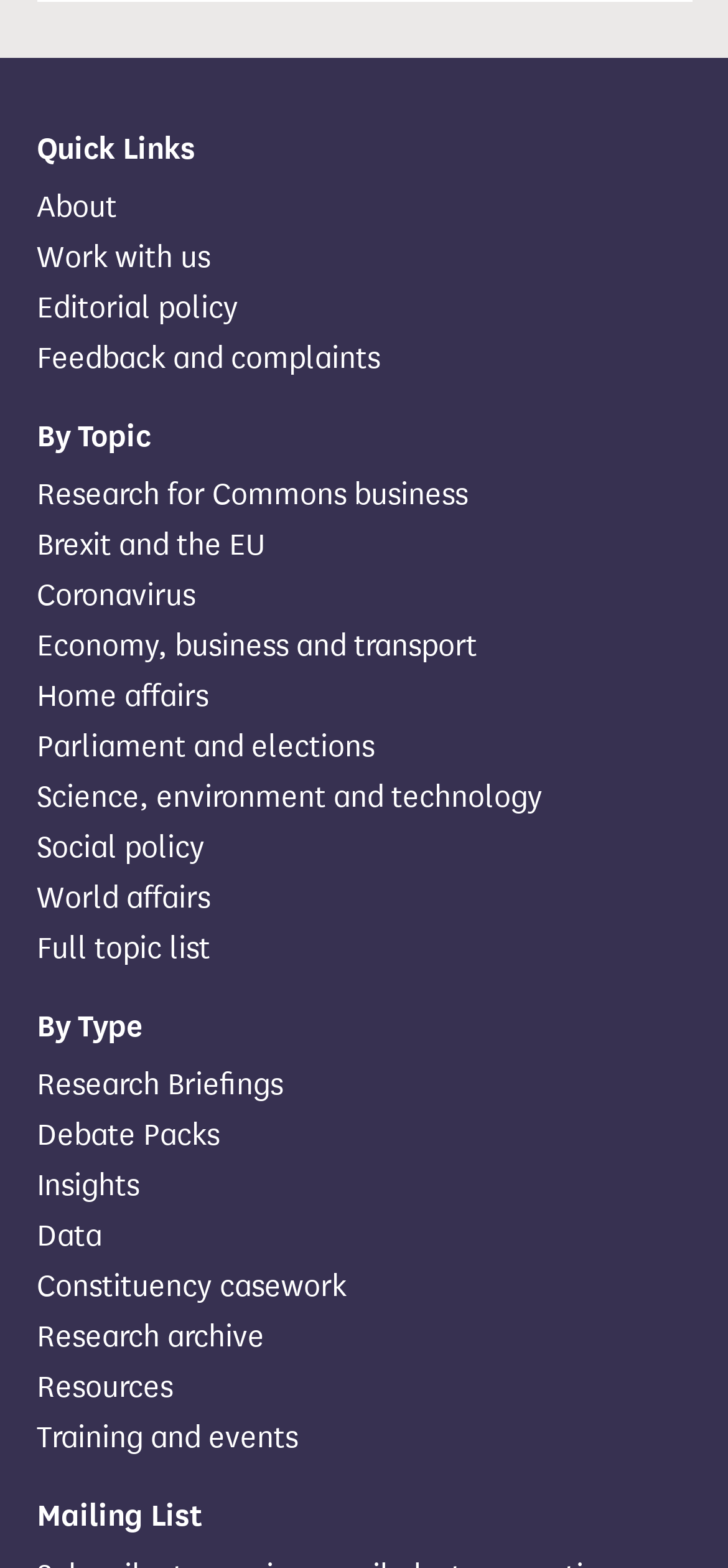Using the element description: "Coronavirus", determine the bounding box coordinates for the specified UI element. The coordinates should be four float numbers between 0 and 1, [left, top, right, bottom].

[0.05, 0.37, 0.95, 0.391]